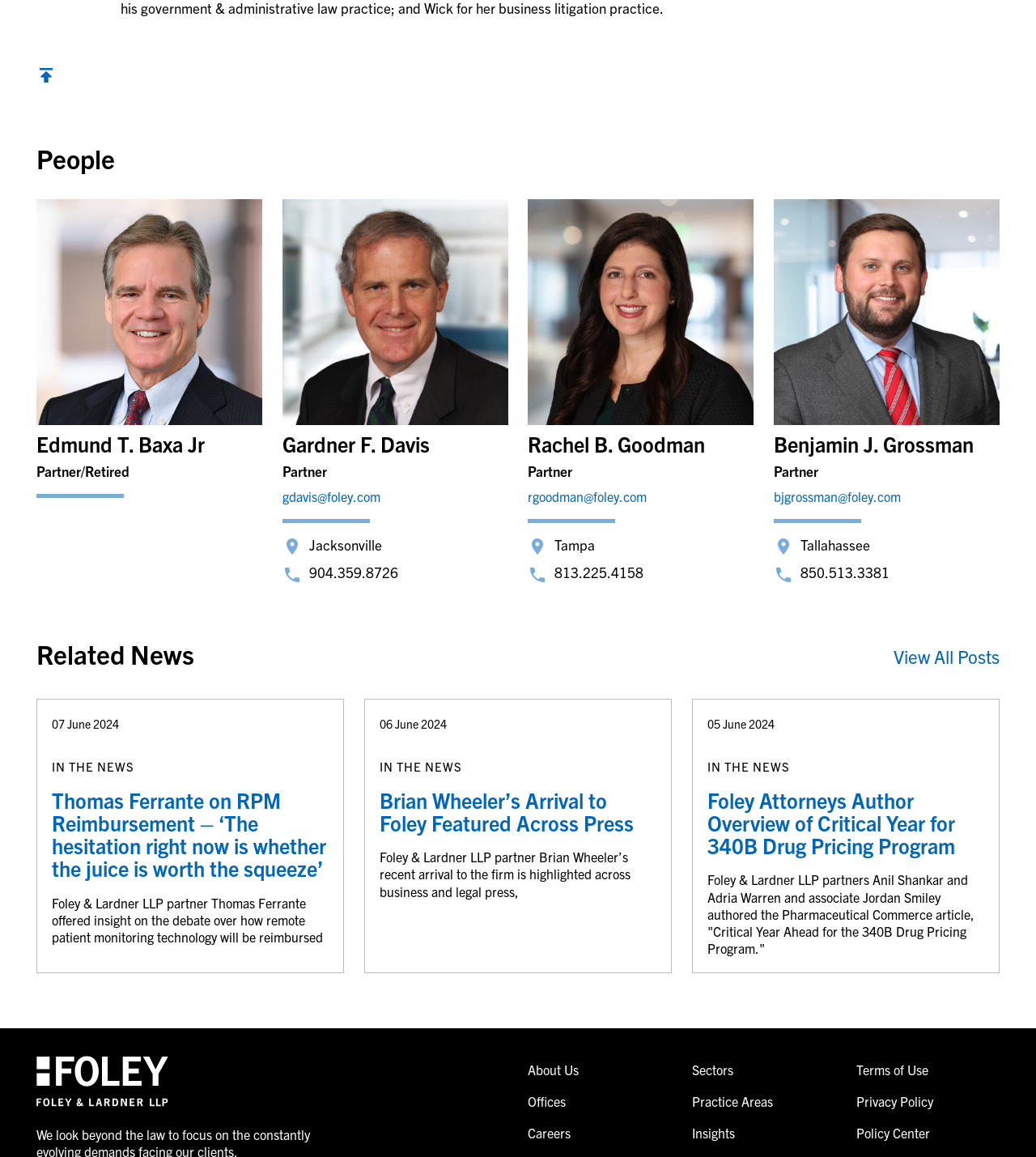Using the provided element description, identify the bounding box coordinates as (top-left x, top-left y, bottom-right x, bottom-right y). Ensure all values are between 0 and 1. Description: Policy Center

[0.826, 0.972, 0.897, 0.986]